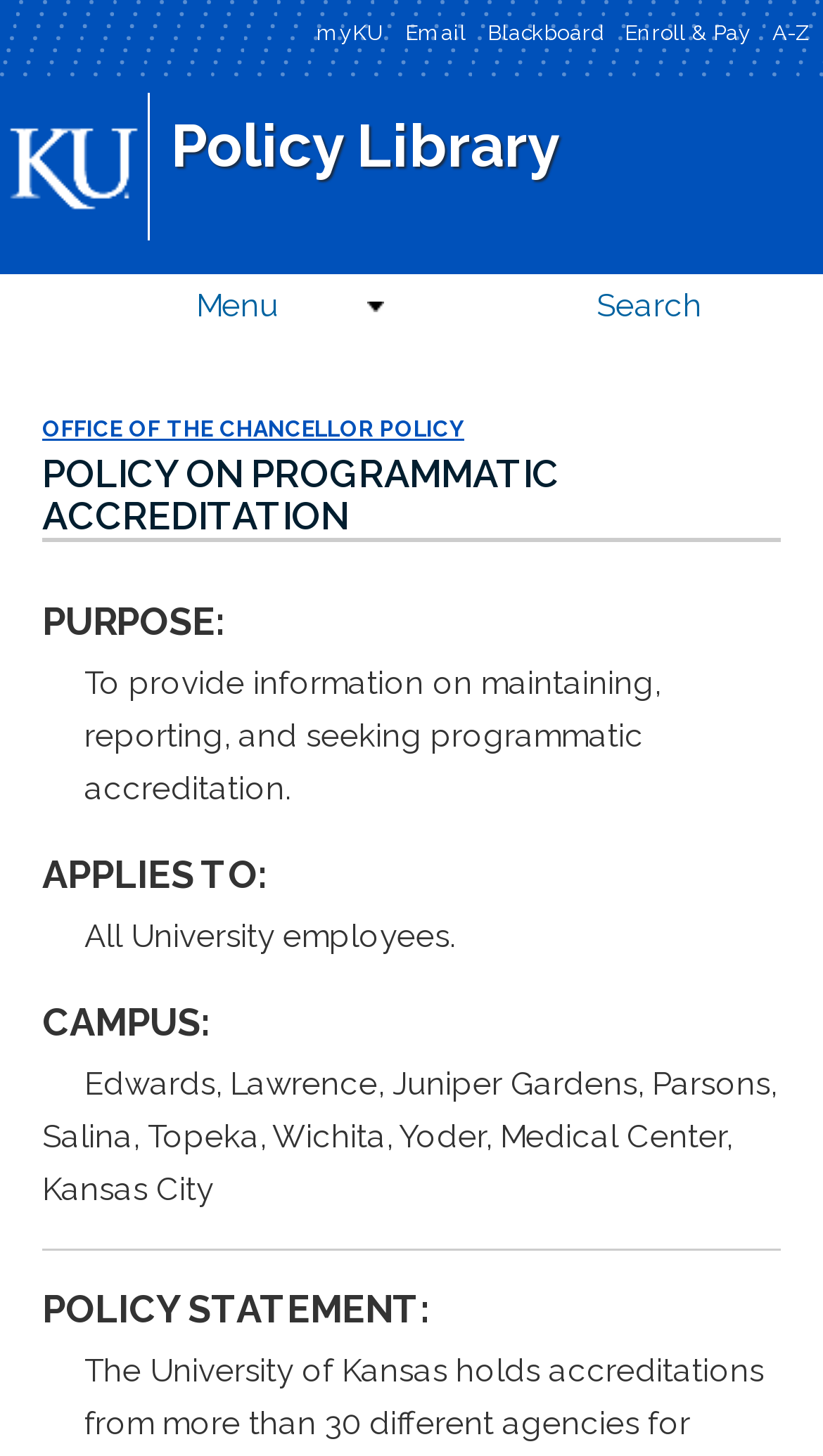Locate the bounding box coordinates of the item that should be clicked to fulfill the instruction: "visit OFFICE OF THE CHANCELLOR POLICY".

[0.051, 0.285, 0.564, 0.303]